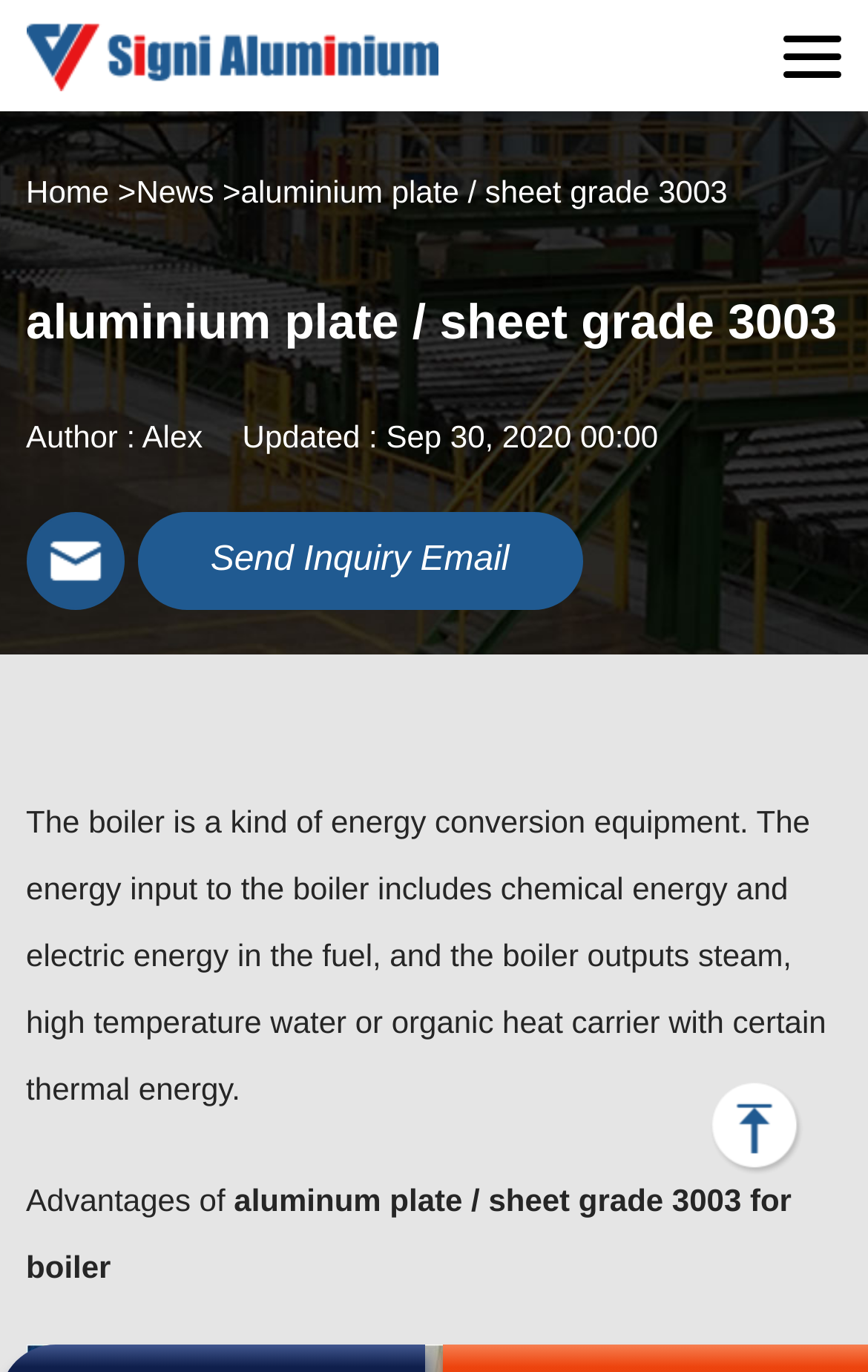Please provide a comprehensive answer to the question below using the information from the image: What can be sent via email?

The link 'Send Inquiry Email' suggests that an inquiry can be sent via email.